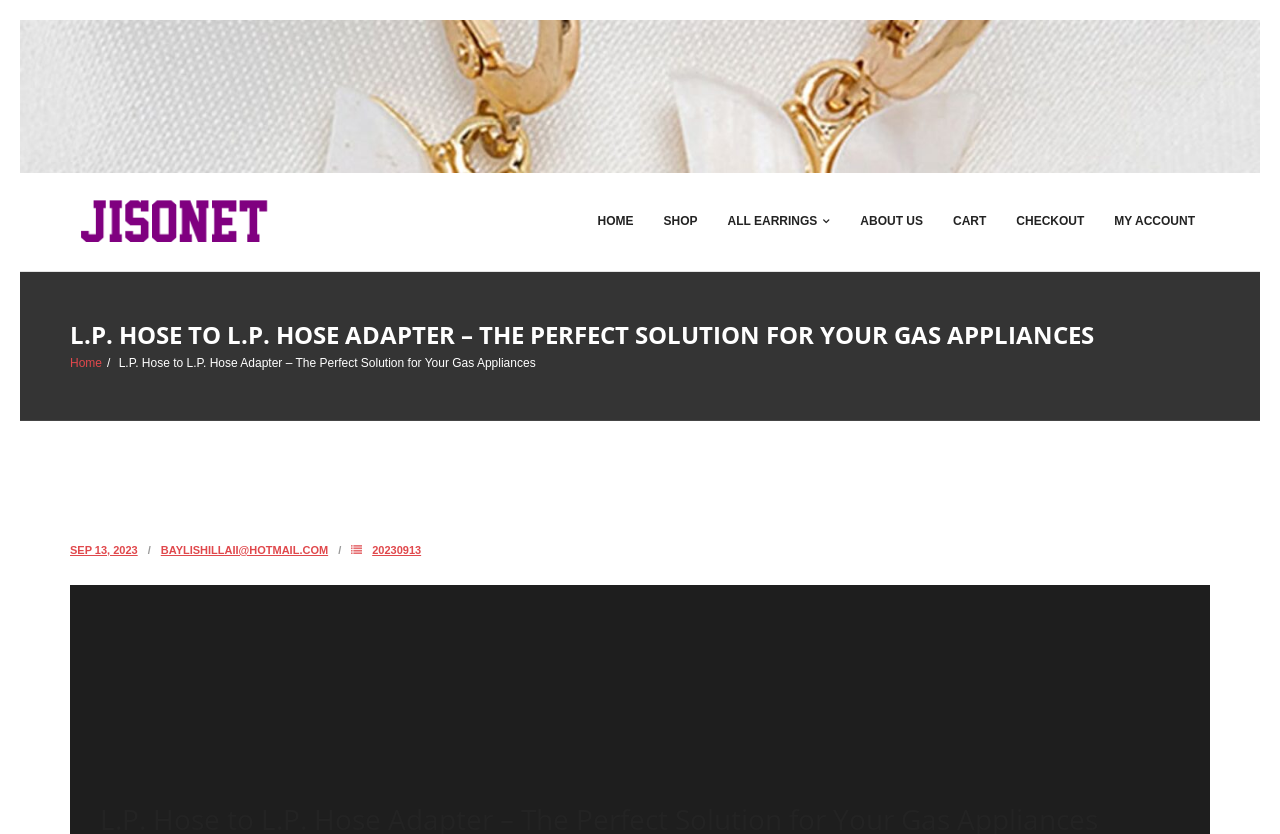Please locate the clickable area by providing the bounding box coordinates to follow this instruction: "visit shop".

[0.507, 0.208, 0.557, 0.325]